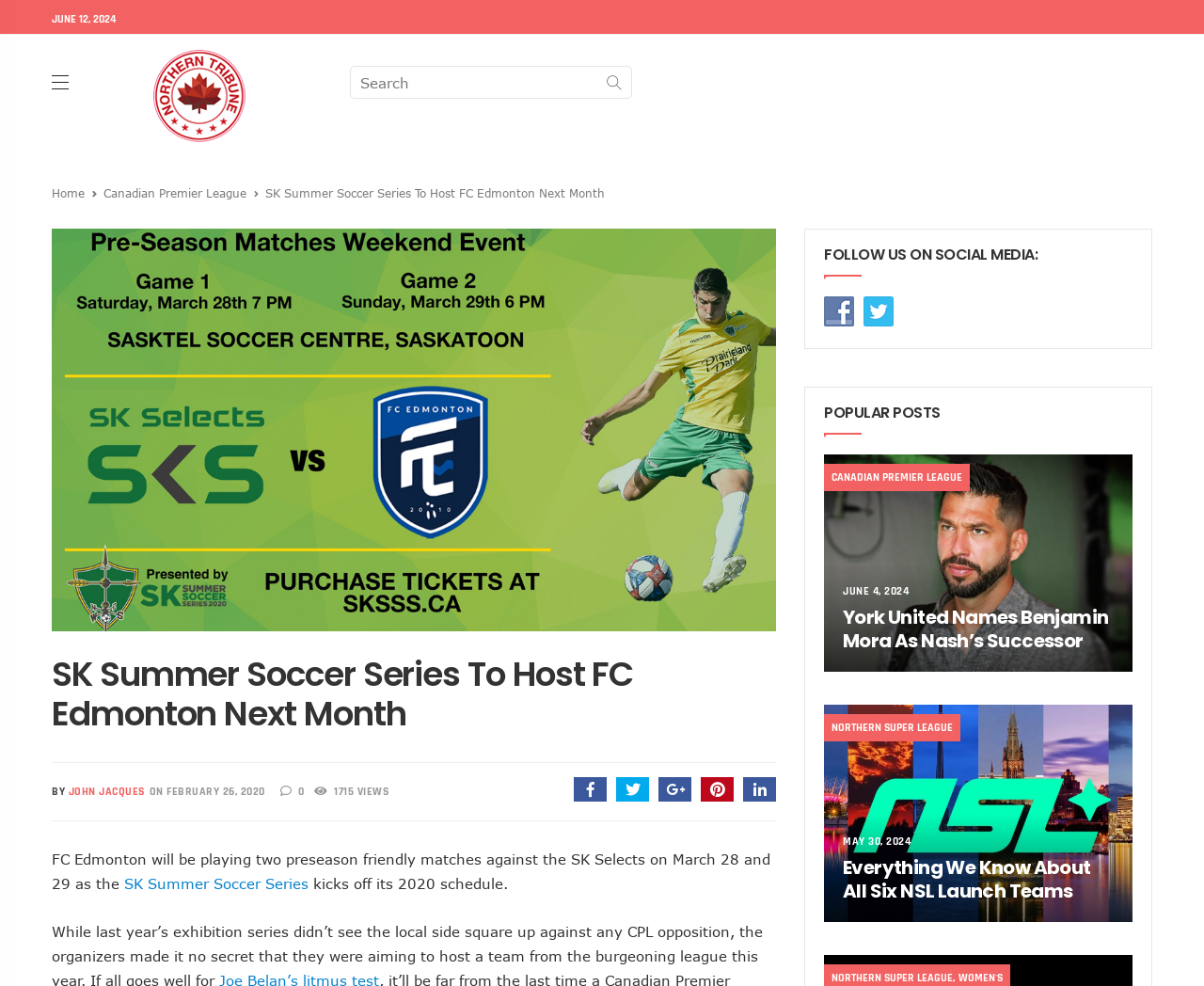What is the name of the social media platform mentioned in the 'FOLLOW US ON SOCIAL MEDIA' section?
Provide a comprehensive and detailed answer to the question.

I found the name of the social media platform by looking at the link element with the content 'Follow Us on Facebook' which is located in the 'FOLLOW US ON SOCIAL MEDIA' section.